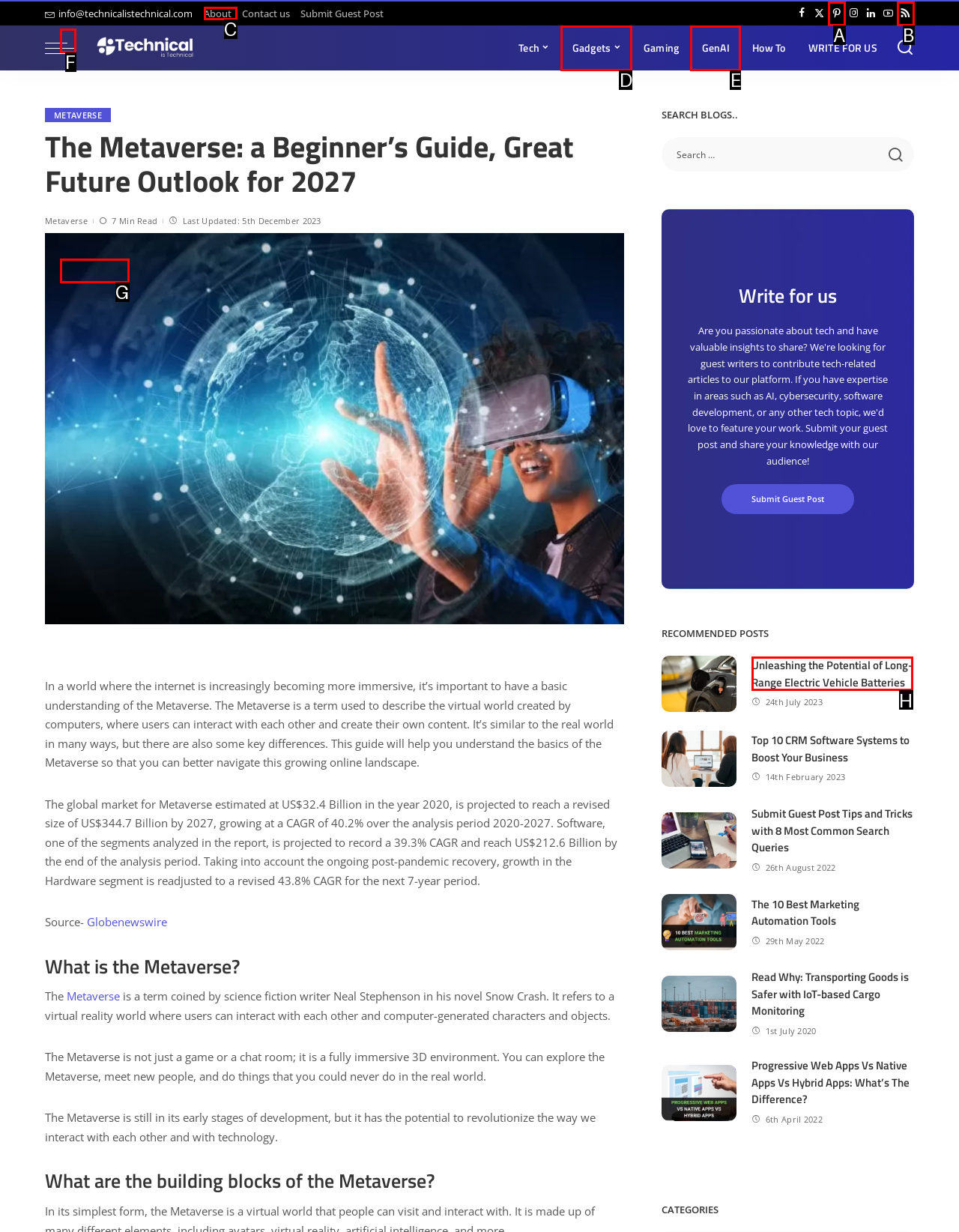Determine the HTML element that best aligns with the description: Gadgets
Answer with the appropriate letter from the listed options.

D